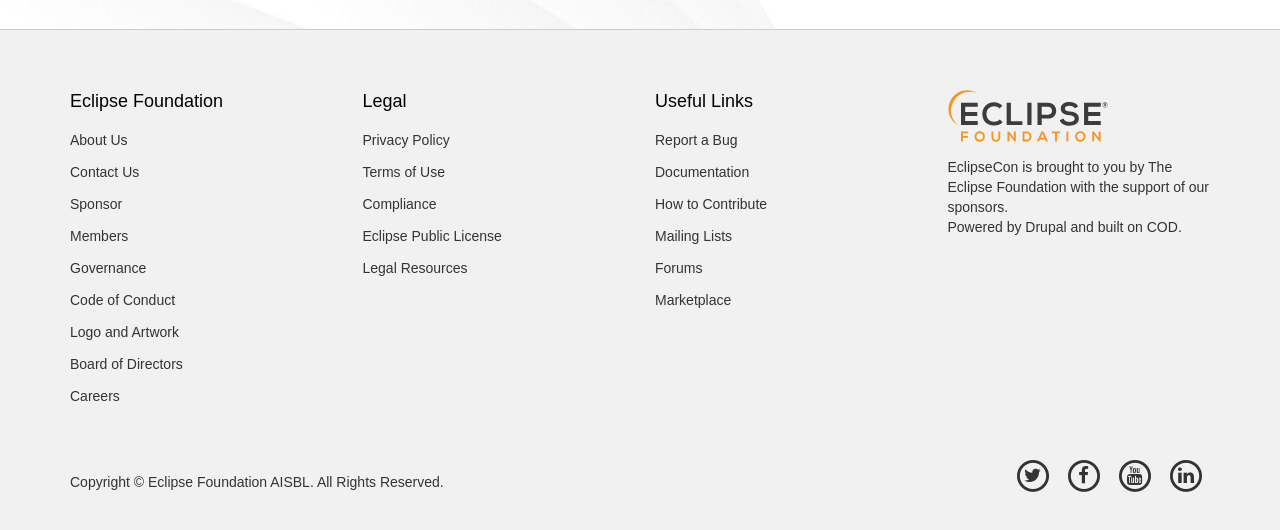Using the provided description Report a Bug, find the bounding box coordinates for the UI element. Provide the coordinates in (top-left x, top-left y, bottom-right x, bottom-right y) format, ensuring all values are between 0 and 1.

[0.5, 0.233, 0.717, 0.294]